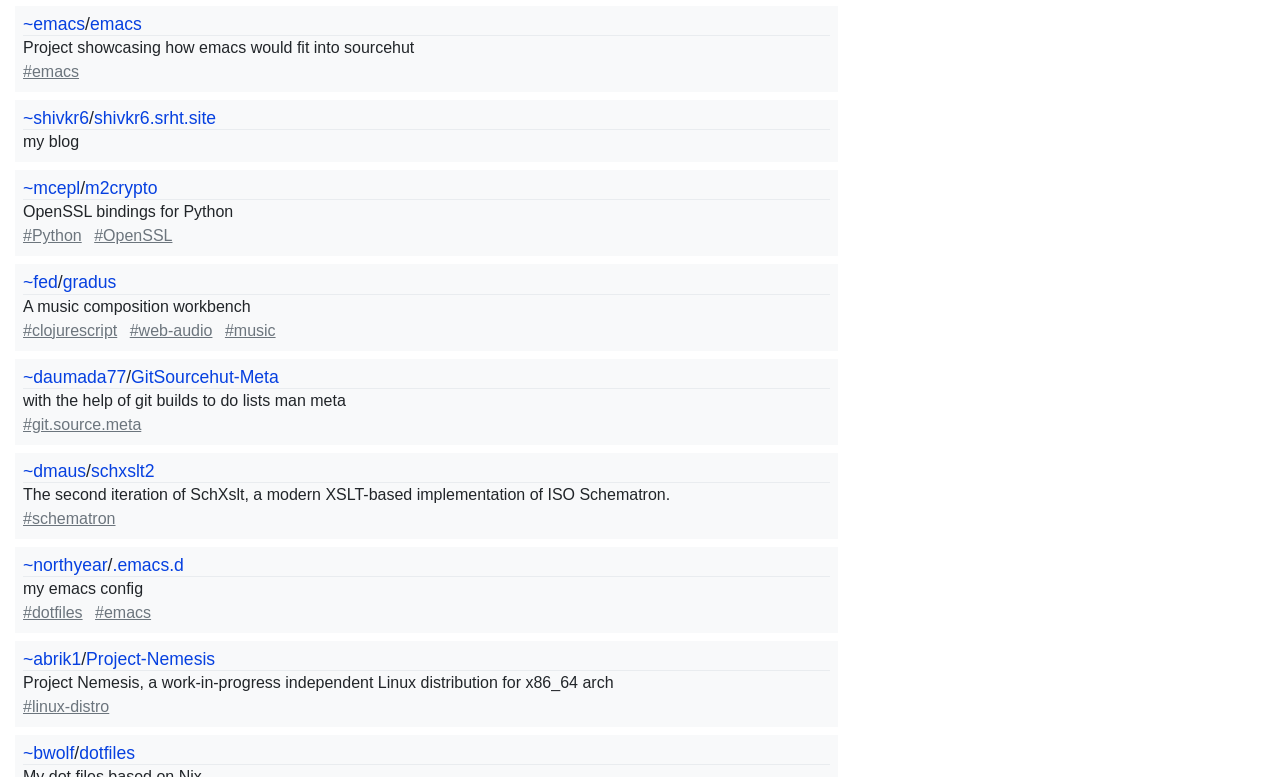Refer to the element description dbx 266xs Professional Audio Compressor/Gate... and identify the corresponding bounding box in the screenshot. Format the coordinates as (top-left x, top-left y, bottom-right x, bottom-right y) with values in the range of 0 to 1.

None